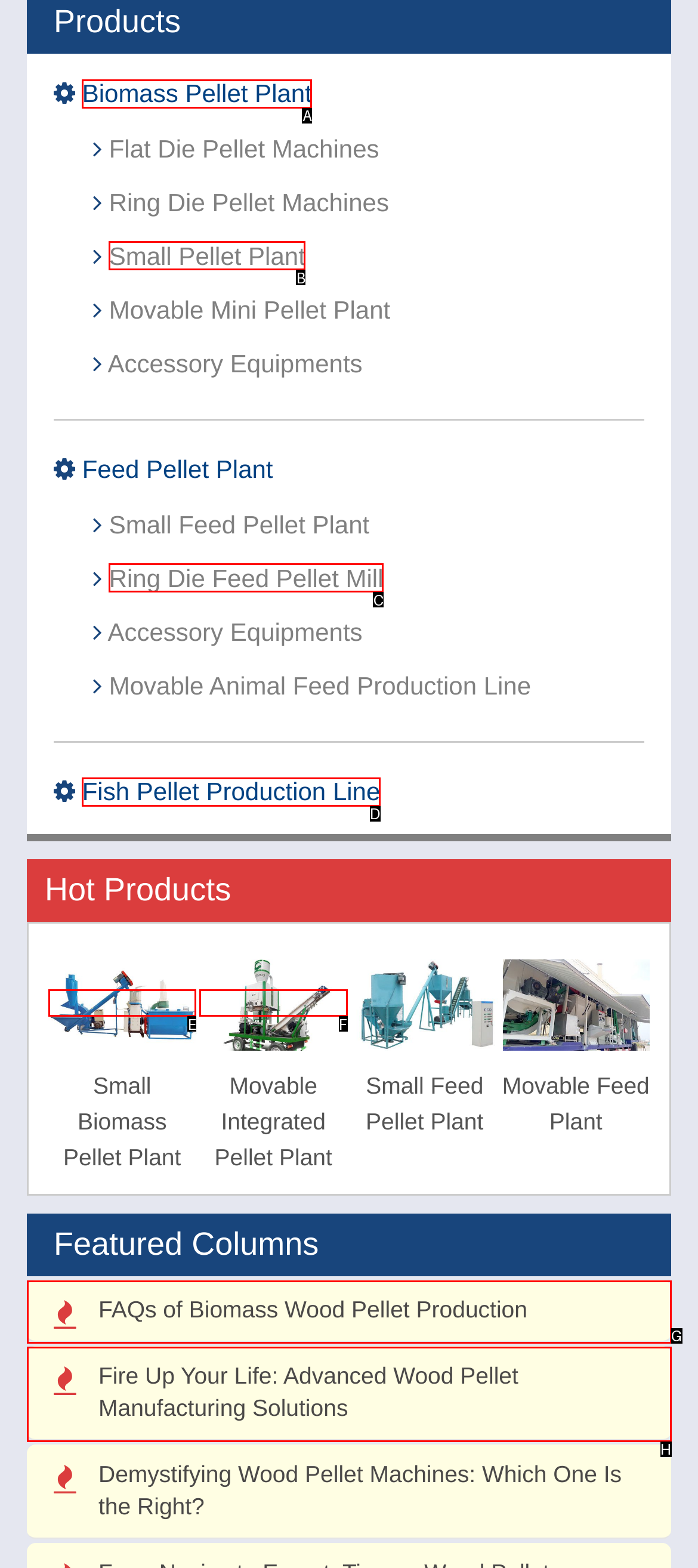Select the letter that aligns with the description: Small Pellet Plant. Answer with the letter of the selected option directly.

B